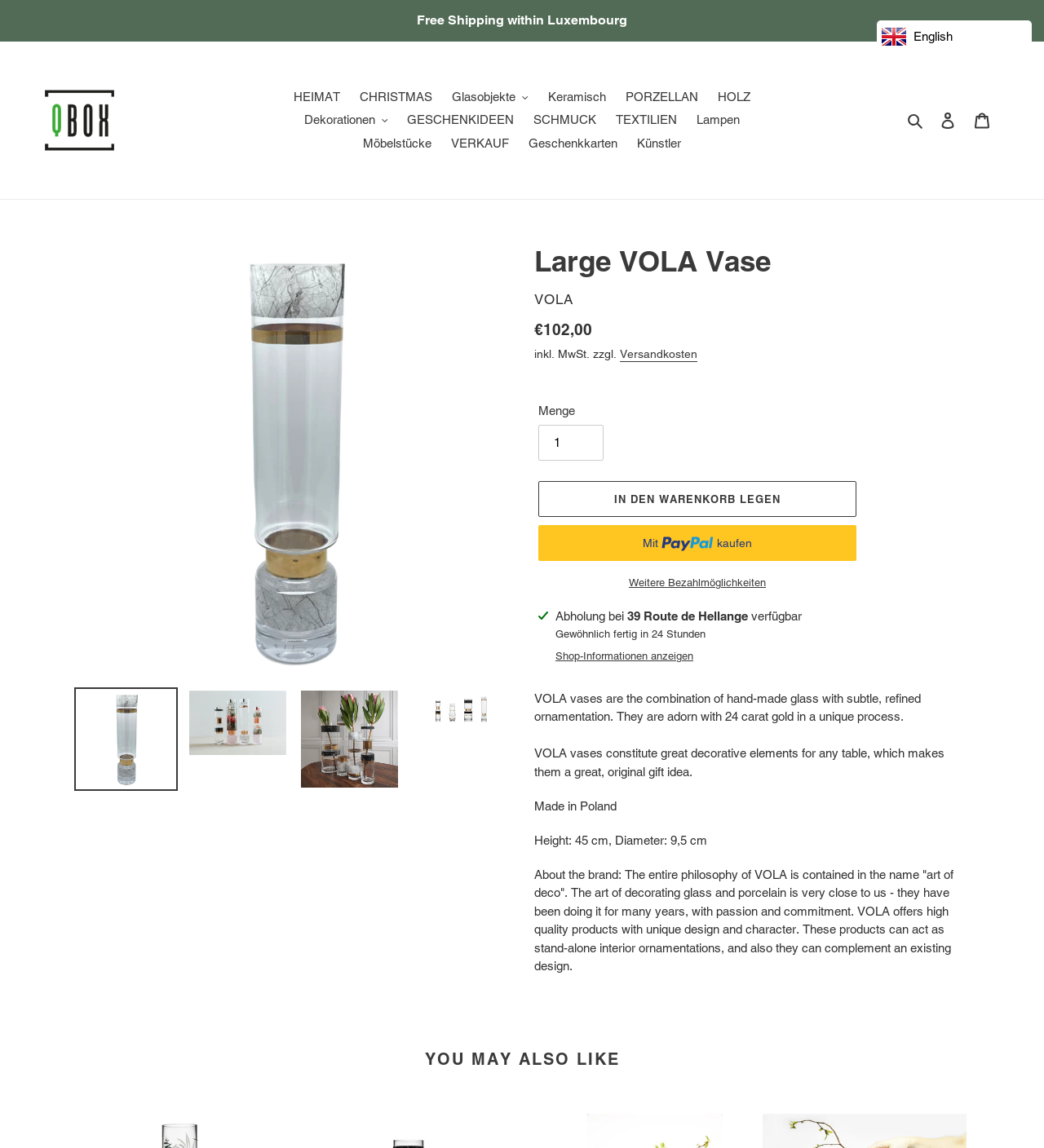What is the height of the vase?
Answer with a single word or short phrase according to what you see in the image.

45 cm